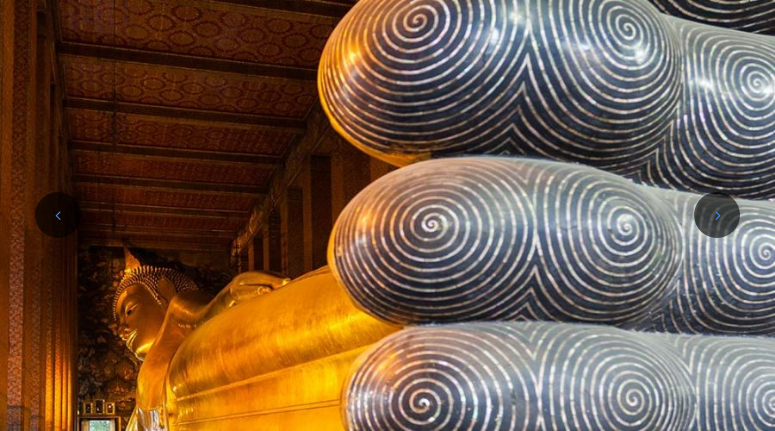What is the atmosphere of the temple interior?
Please use the image to provide a one-word or short phrase answer.

Tranquil